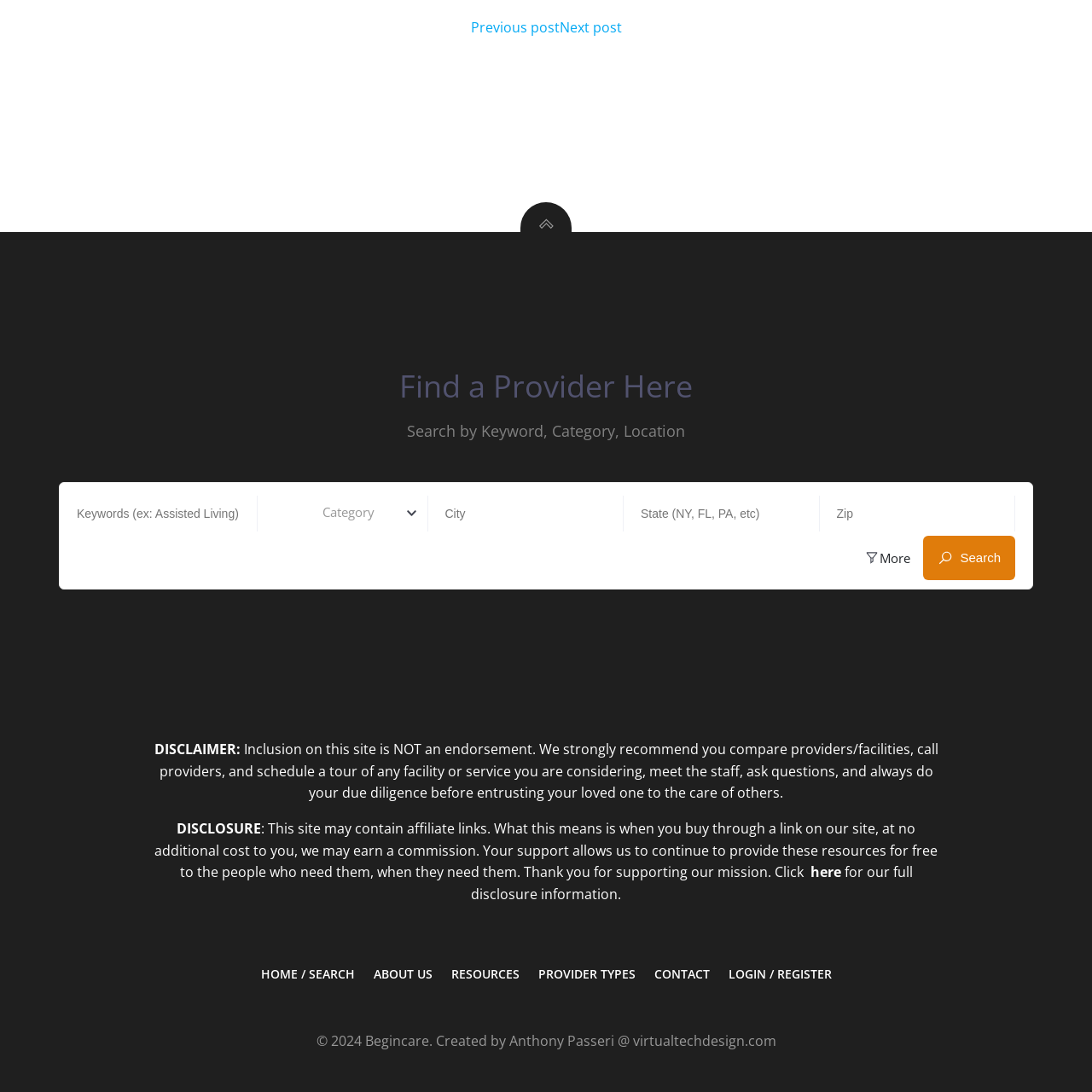Find the bounding box coordinates of the clickable region needed to perform the following instruction: "Search for a provider". The coordinates should be provided as four float numbers between 0 and 1, i.e., [left, top, right, bottom].

[0.055, 0.454, 0.233, 0.487]